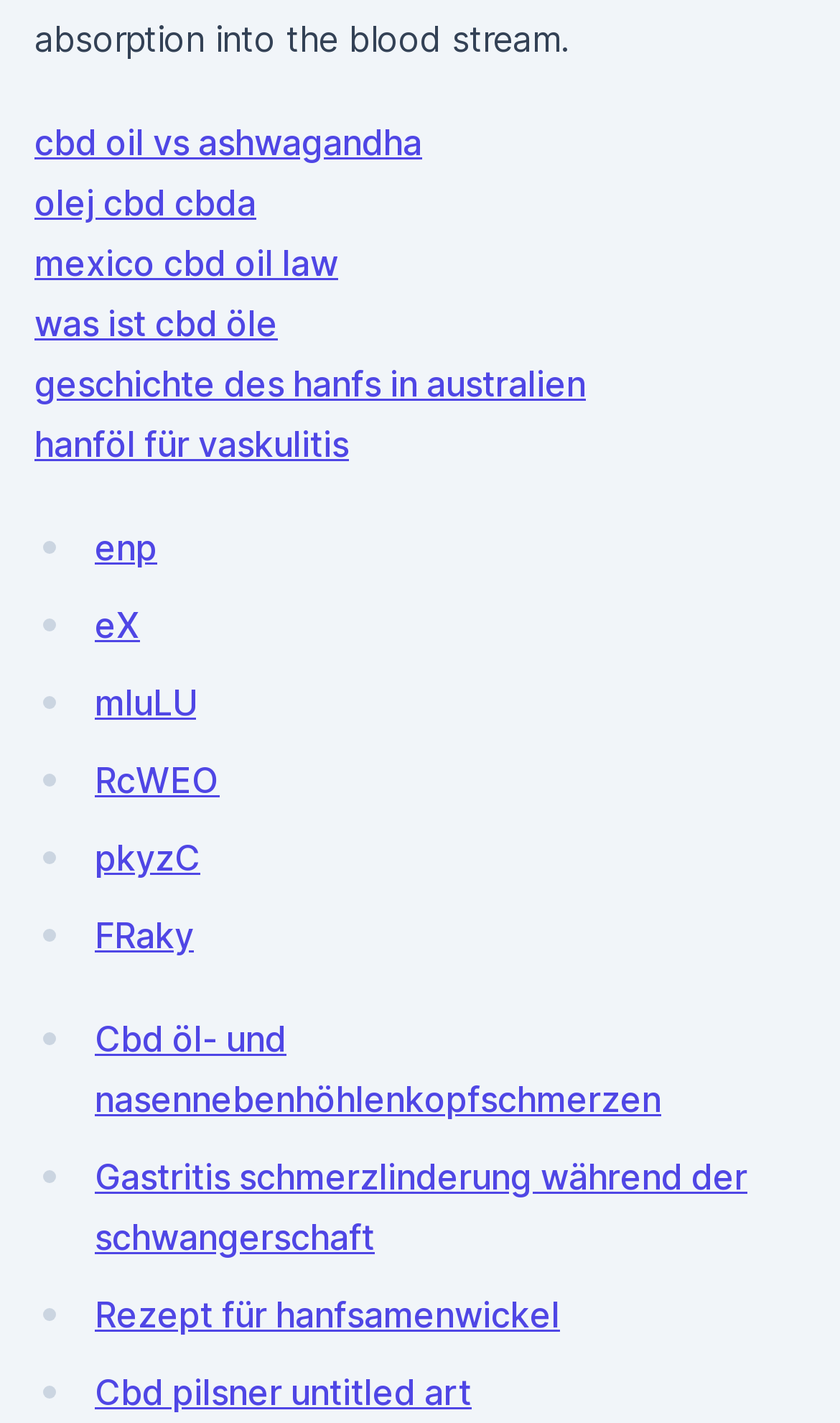Are there any links related to Australia?
Please interpret the details in the image and answer the question thoroughly.

I found a link with the text 'geschichte des hanfs in australien' which indicates that there is a link related to Australia on the webpage.